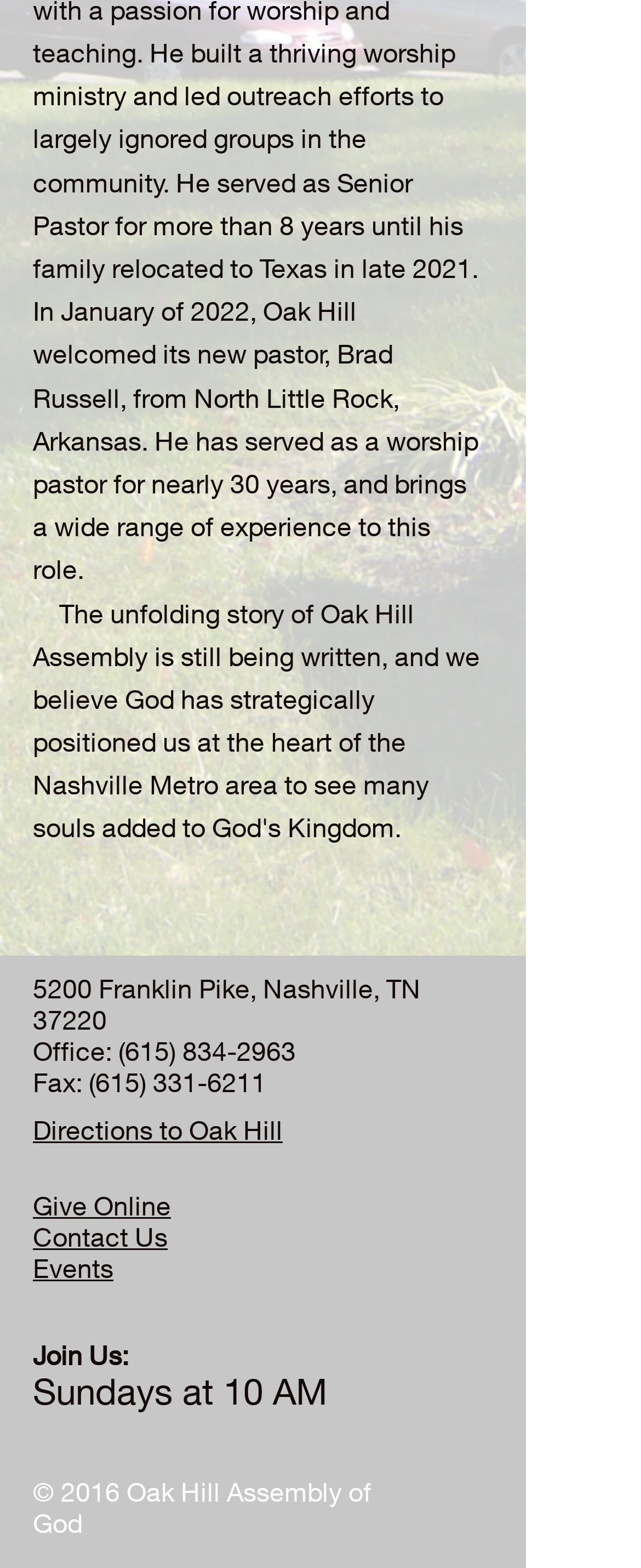Identify the bounding box coordinates necessary to click and complete the given instruction: "Get directions to Oak Hill".

[0.051, 0.71, 0.441, 0.73]